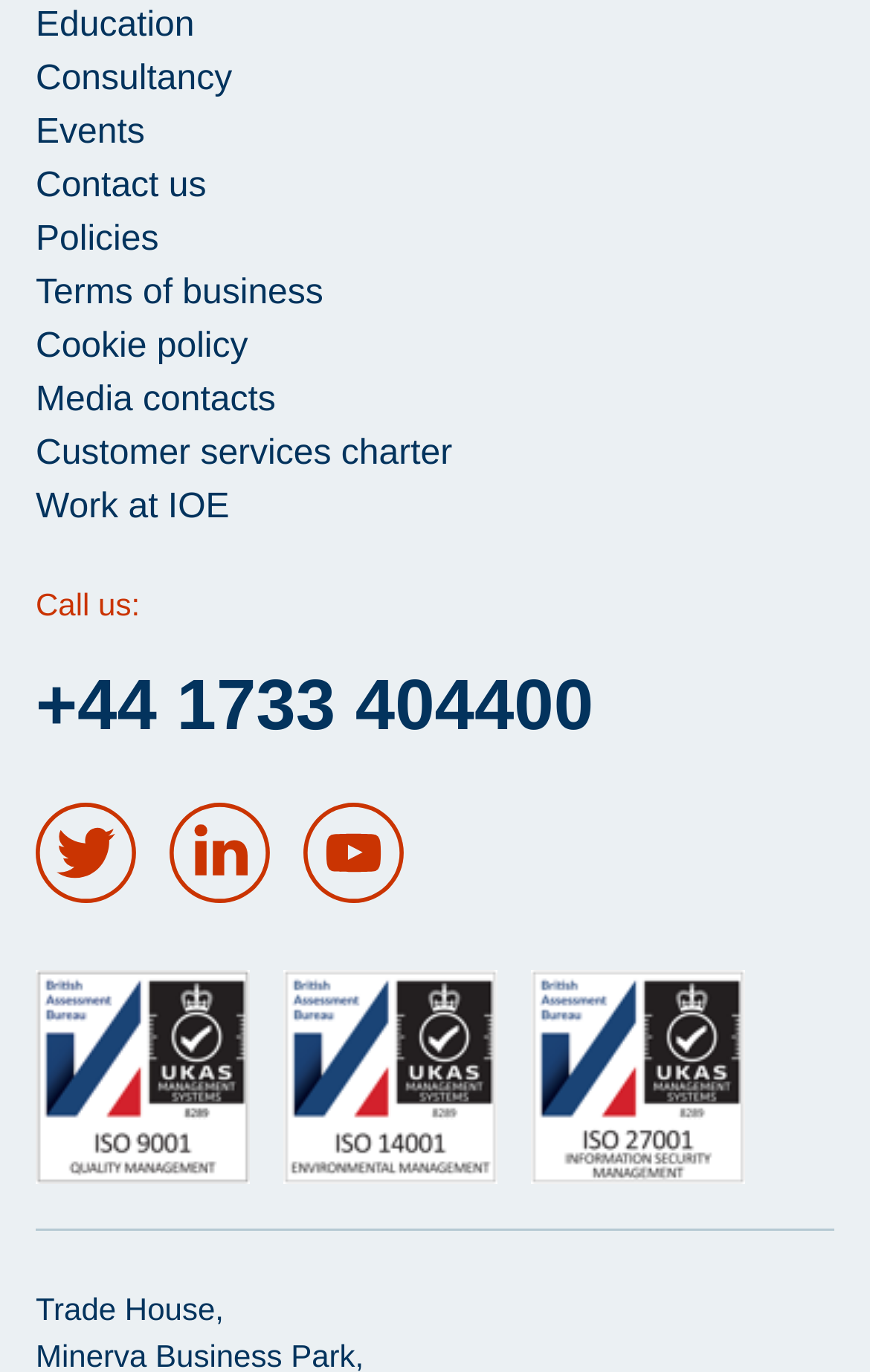Can you provide the bounding box coordinates for the element that should be clicked to implement the instruction: "Go to Contact us"?

[0.041, 0.078, 0.497, 0.117]